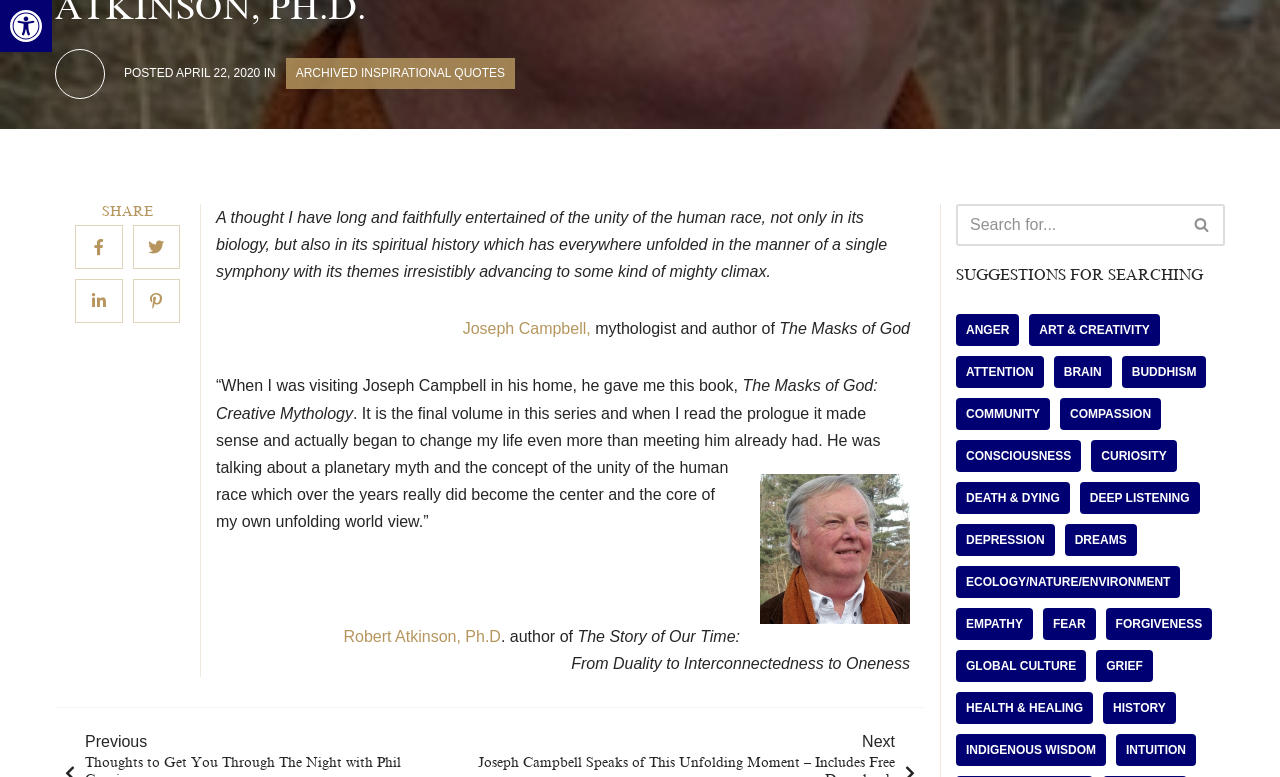Given the description of the UI element: "Open toolbar Accessibility Tools", predict the bounding box coordinates in the form of [left, top, right, bottom], with each value being a float between 0 and 1.

[0.0, 0.0, 0.041, 0.067]